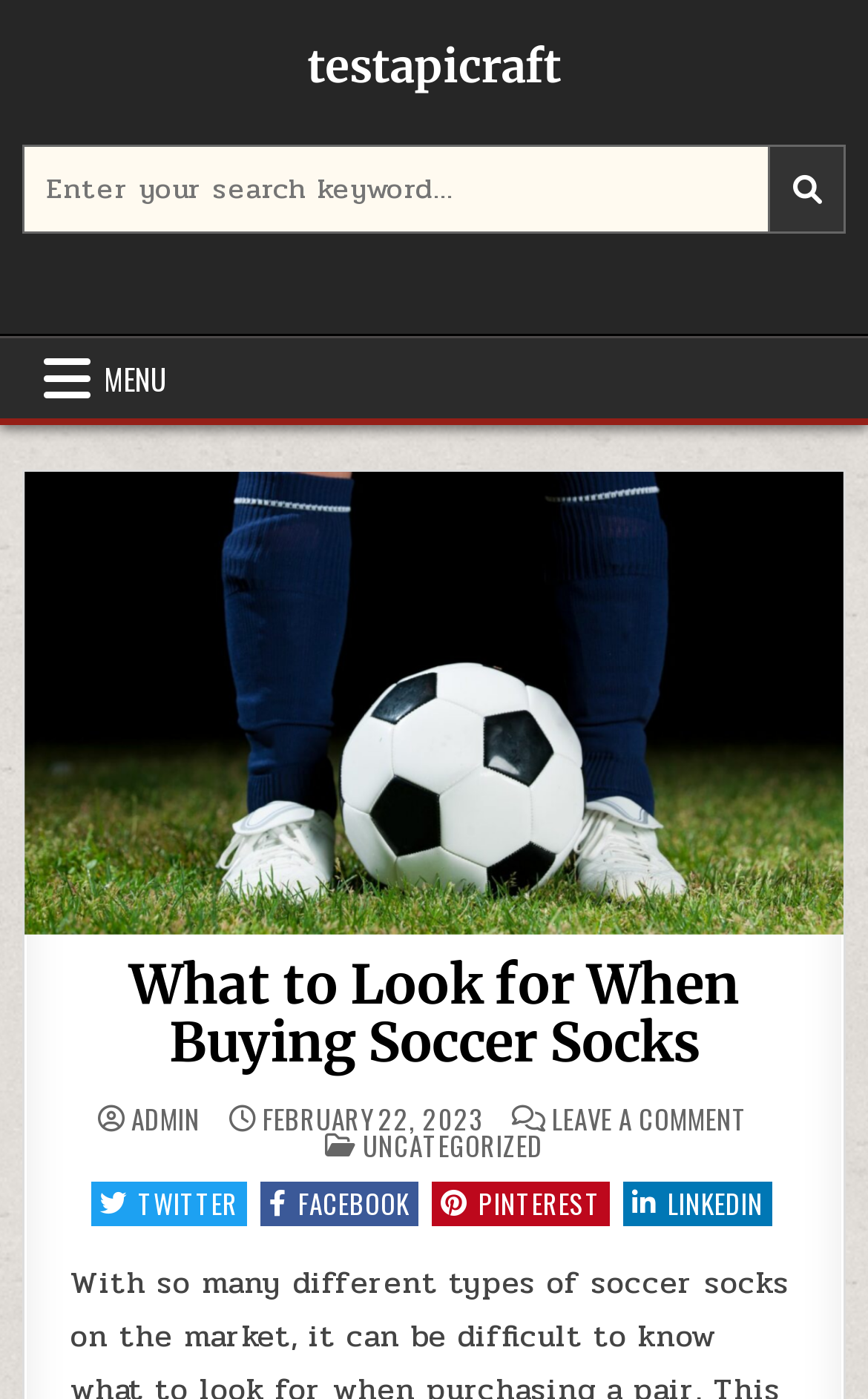Provide the bounding box coordinates in the format (top-left x, top-left y, bottom-right x, bottom-right y). All values are floating point numbers between 0 and 1. Determine the bounding box coordinate of the UI element described as: Uncategorized

[0.418, 0.805, 0.626, 0.832]